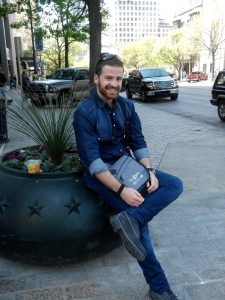Provide a one-word or short-phrase answer to the question:
What is the man holding?

A black book or portfolio